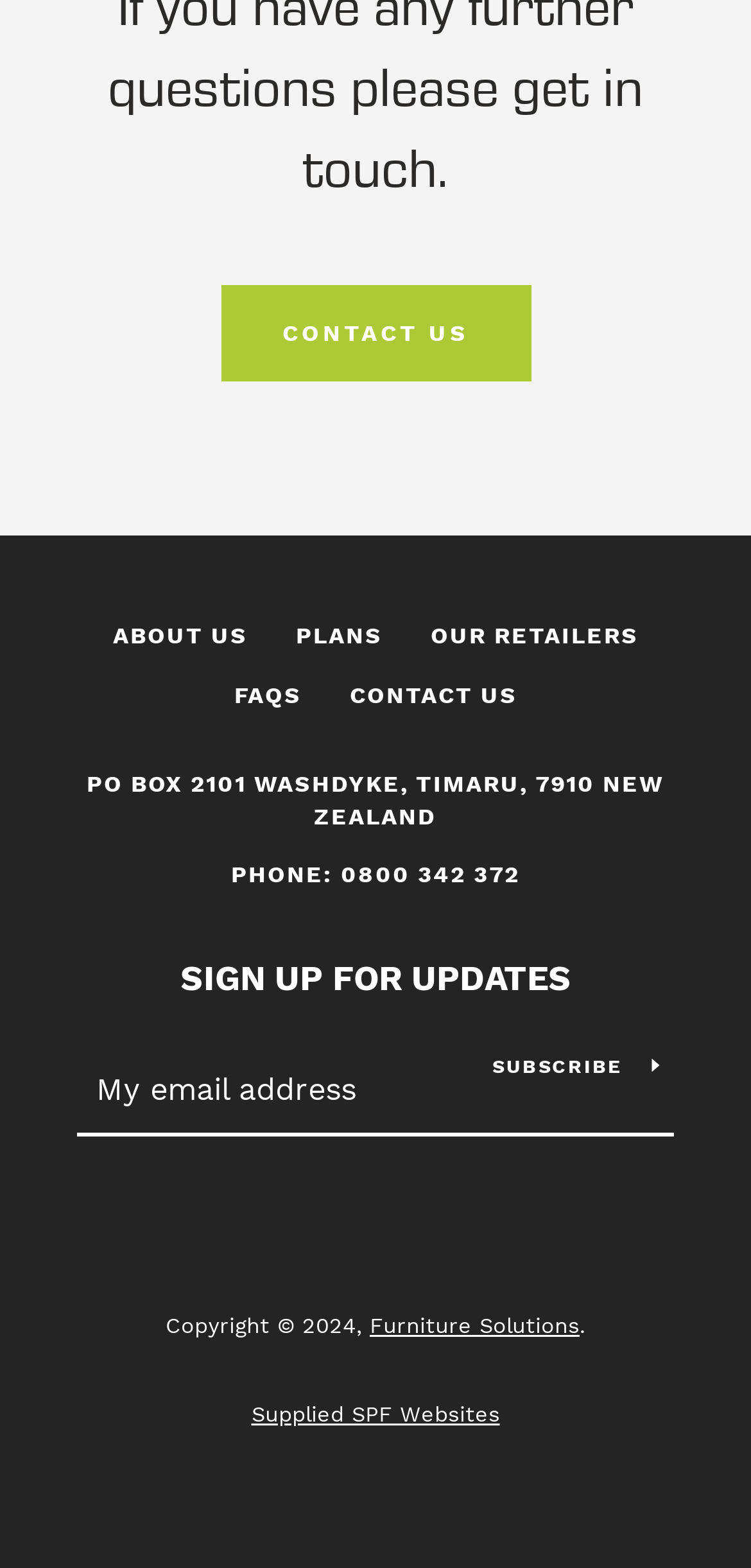Specify the bounding box coordinates for the region that must be clicked to perform the given instruction: "Click on FAQS".

[0.312, 0.435, 0.401, 0.452]